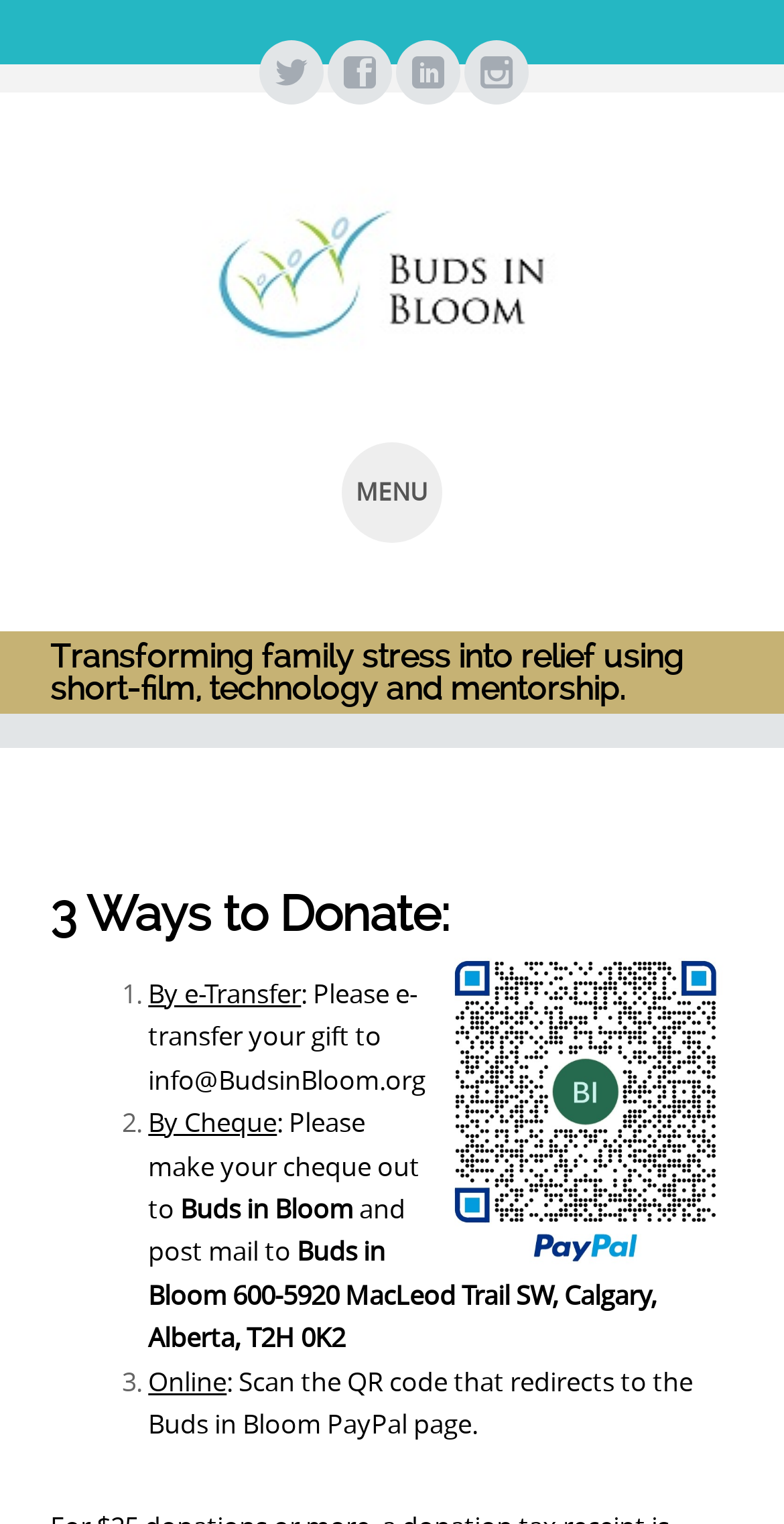What is the address to mail the cheque?
Look at the image and provide a detailed response to the question.

According to the webpage, if you want to donate by cheque, you need to make the cheque out to Buds in Bloom and mail it to their address, which is 600-5920 MacLeod Trail SW, Calgary, Alberta, T2H 0K2, as specified in the text description.